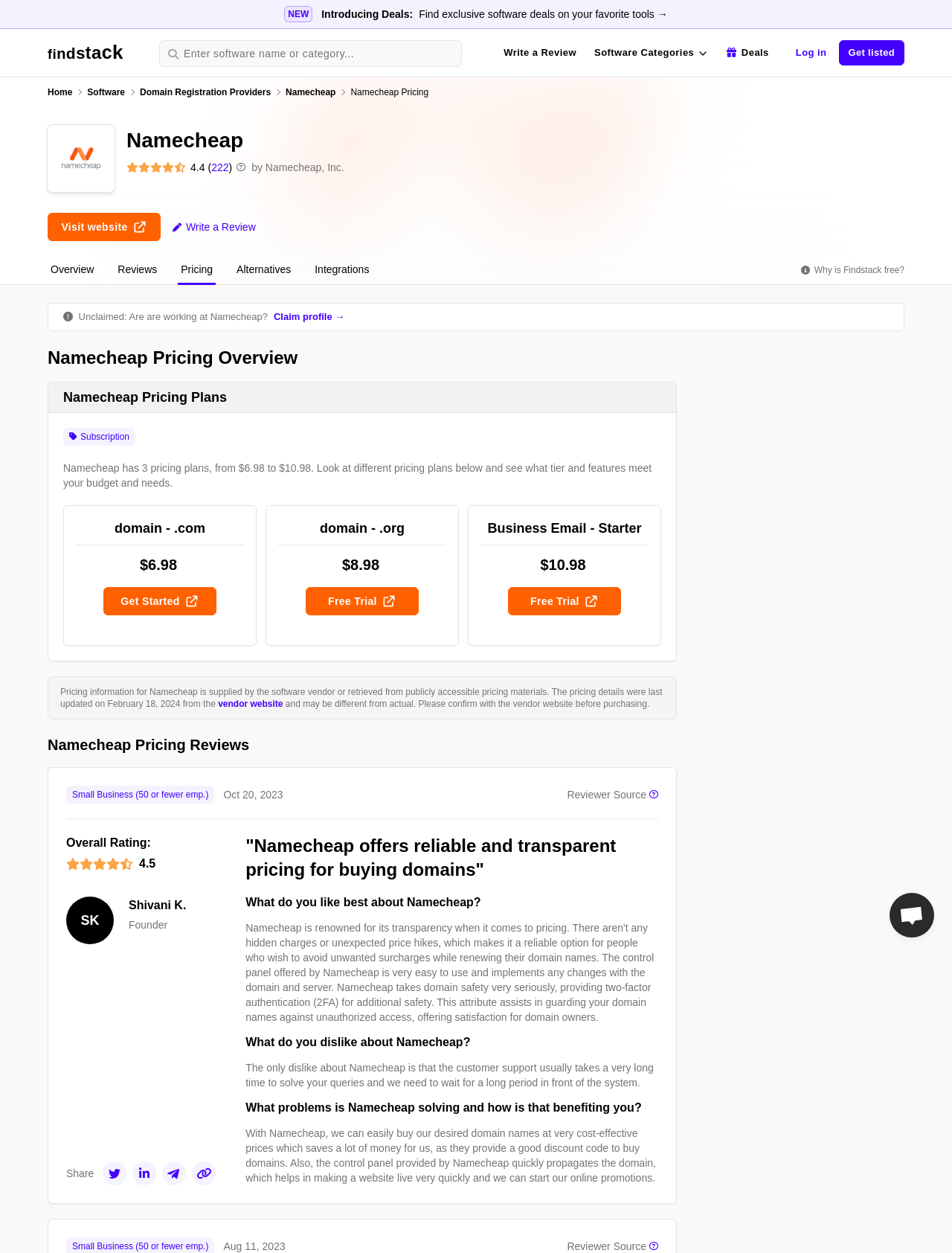Please locate the bounding box coordinates of the element's region that needs to be clicked to follow the instruction: "Get listed". The bounding box coordinates should be provided as four float numbers between 0 and 1, i.e., [left, top, right, bottom].

[0.881, 0.032, 0.95, 0.052]